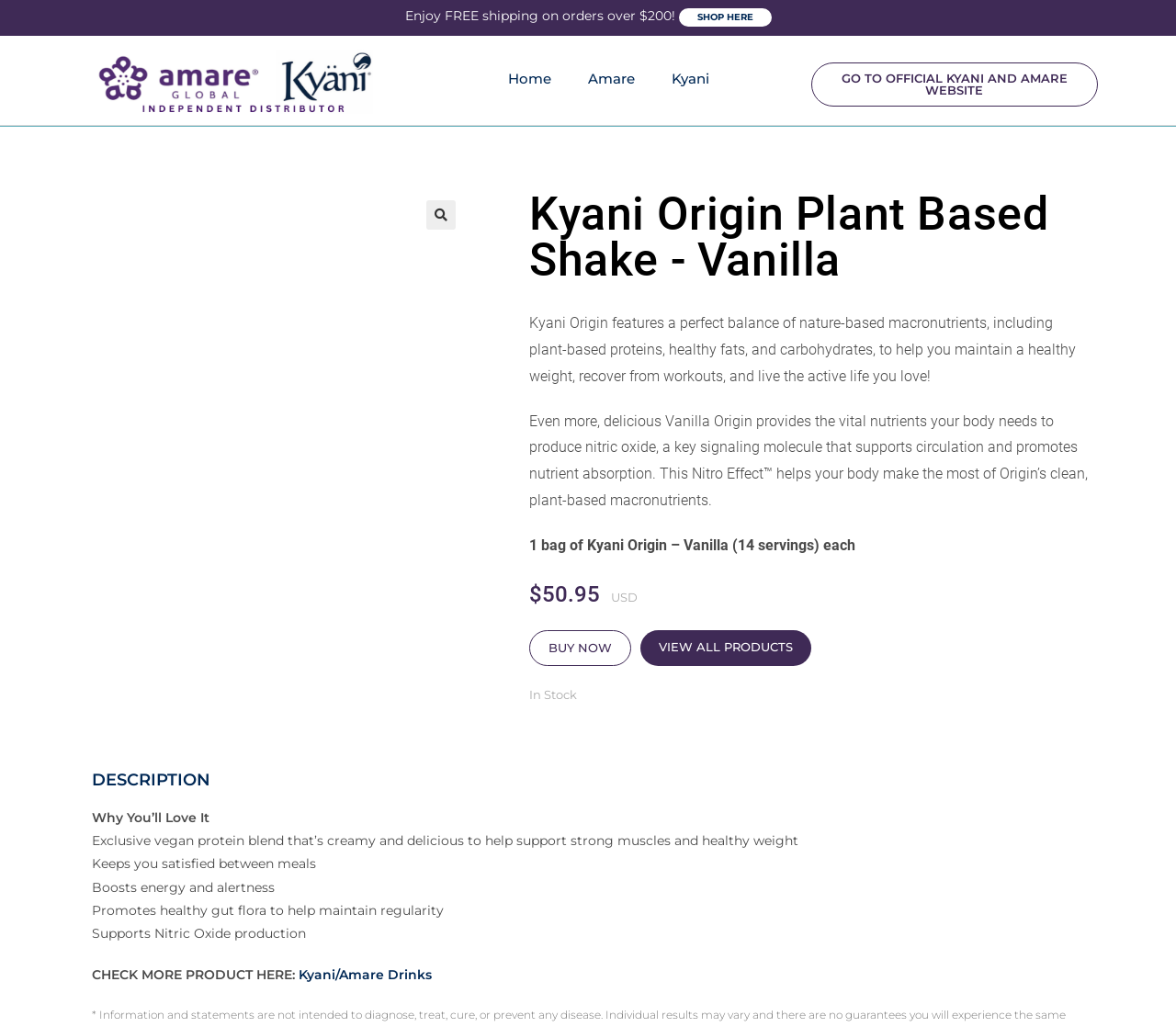Explain the contents of the webpage comprehensively.

The webpage is about Kyani Origin Plant Based Shake – Vanilla, a product offered by Kyani Team Distributor. At the top, there is a promotional message "Enjoy FREE shipping on orders over $200!" with a "SHOP HERE" button next to it. Below this, there are three links to navigate to different sections of the website: "Home", "Amare", and "Kyani".

On the left side, there is a figure with an image of the product, Kyani Origin Plant Based Shake - Vanilla, along with a link to the product. Next to the image, there is a heading with the product name, followed by a detailed description of the product's features and benefits. The description is divided into three paragraphs, highlighting the product's nutritional value, its ability to support circulation and nutrient absorption, and its serving size and price.

Below the product description, there are several static text elements listing the product's benefits, including its exclusive vegan protein blend, ability to keep users satisfied between meals, boost energy and alertness, promote healthy gut flora, and support Nitric Oxide production. There is also a "BUY NOW" button and a link to "VIEW ALL PRODUCTS".

At the bottom of the page, there is a heading "DESCRIPTION" followed by a section titled "Why You’ll Love It", which lists the product's benefits in brief points. Finally, there is a link to "CHECK MORE PRODUCT HERE" with an option to explore more Kyani/Amare Drinks.